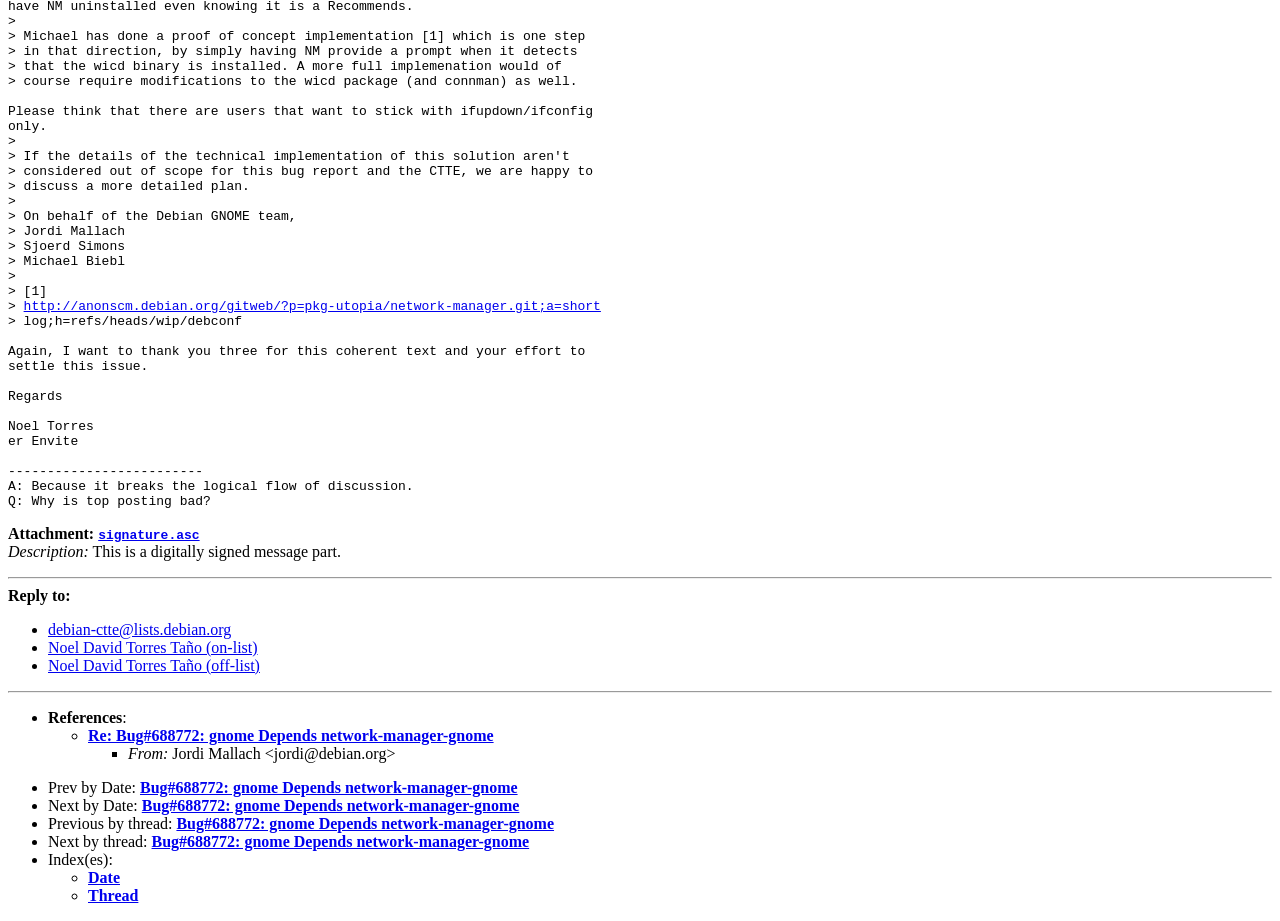Determine the coordinates of the bounding box for the clickable area needed to execute this instruction: "Download the attachment".

[0.077, 0.57, 0.156, 0.588]